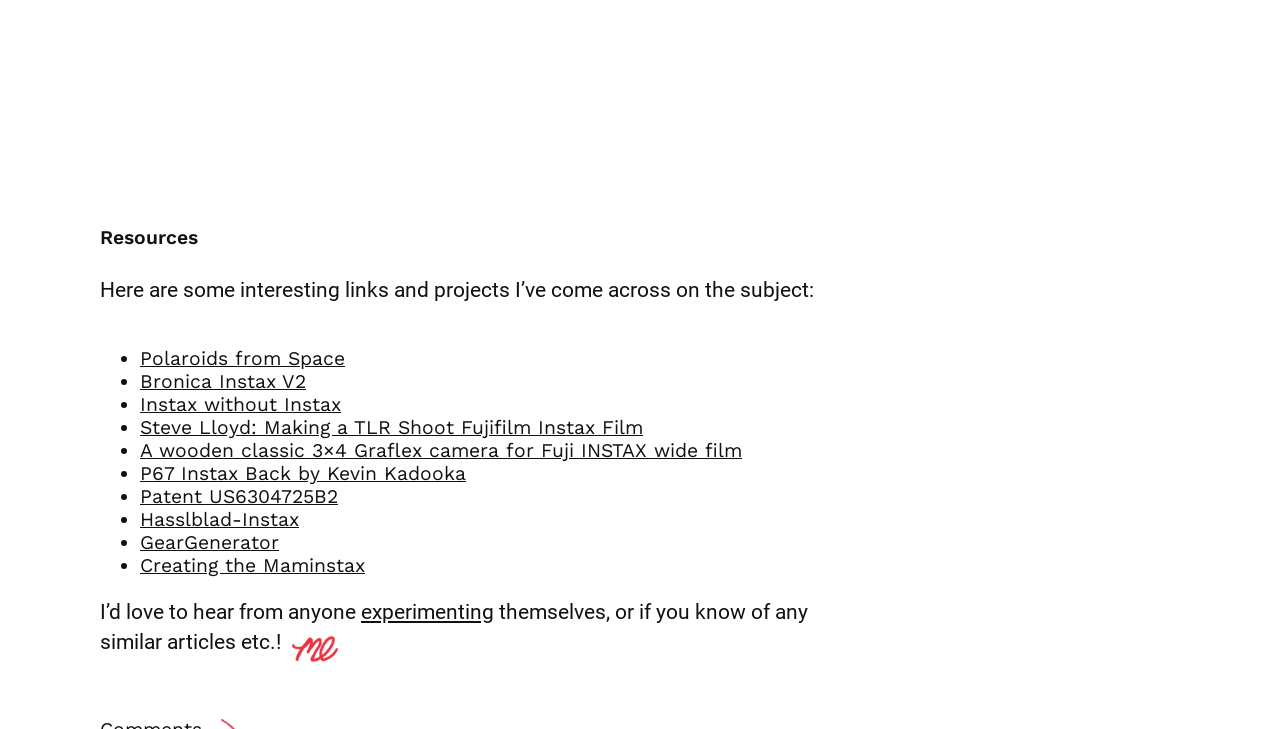Provide the bounding box coordinates of the HTML element described by the text: "Creating the Maminstax". The coordinates should be in the format [left, top, right, bottom] with values between 0 and 1.

[0.109, 0.76, 0.285, 0.792]